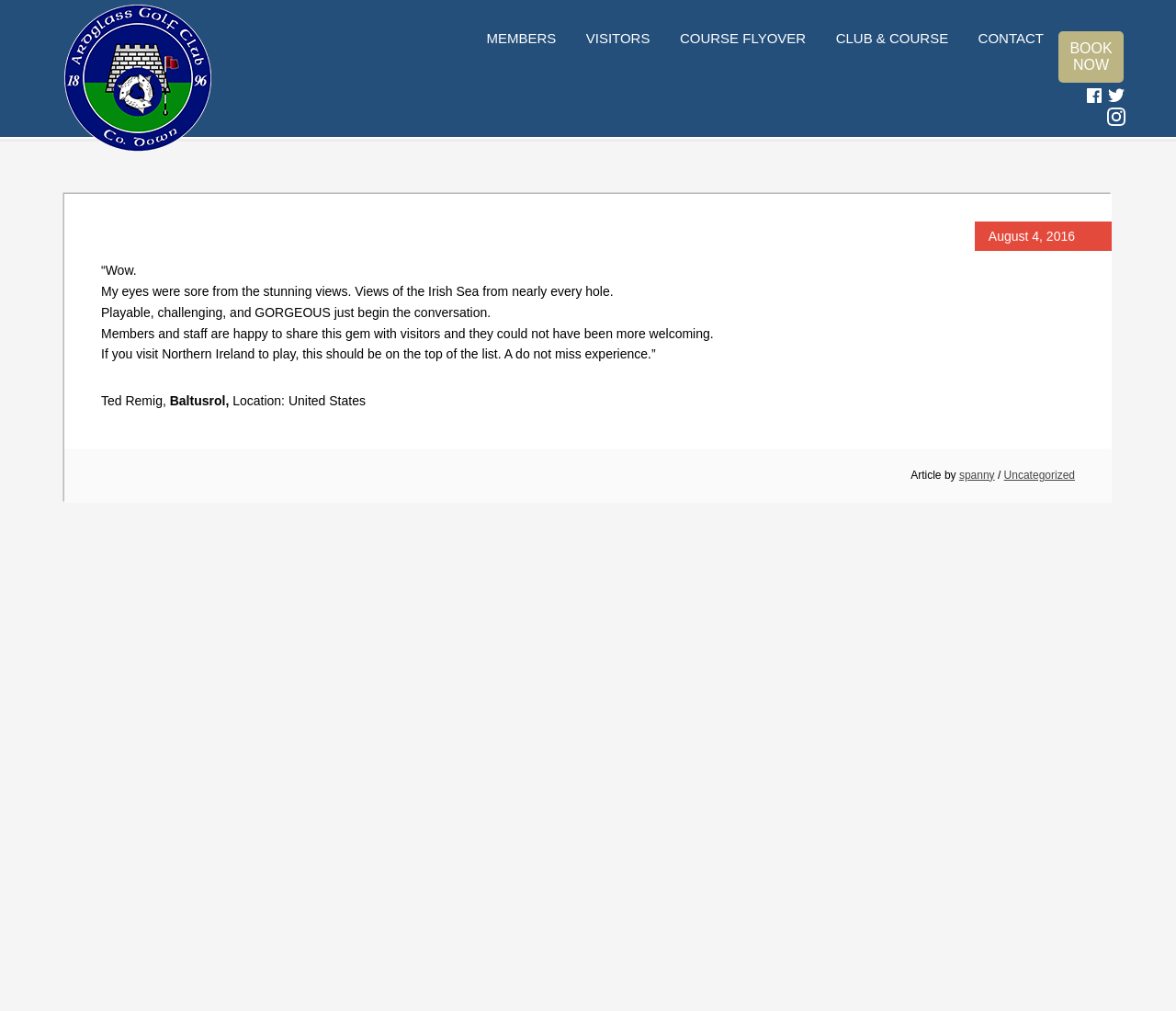Refer to the image and provide an in-depth answer to the question:
How many links are there in the main navigation?

The main navigation links can be found at the top of the webpage, and they are 'MEMBERS', 'VISITORS', 'COURSE FLYOVER', 'CLUB & COURSE', 'CONTACT', and 'BOOK NOW'. There are 6 links in total.